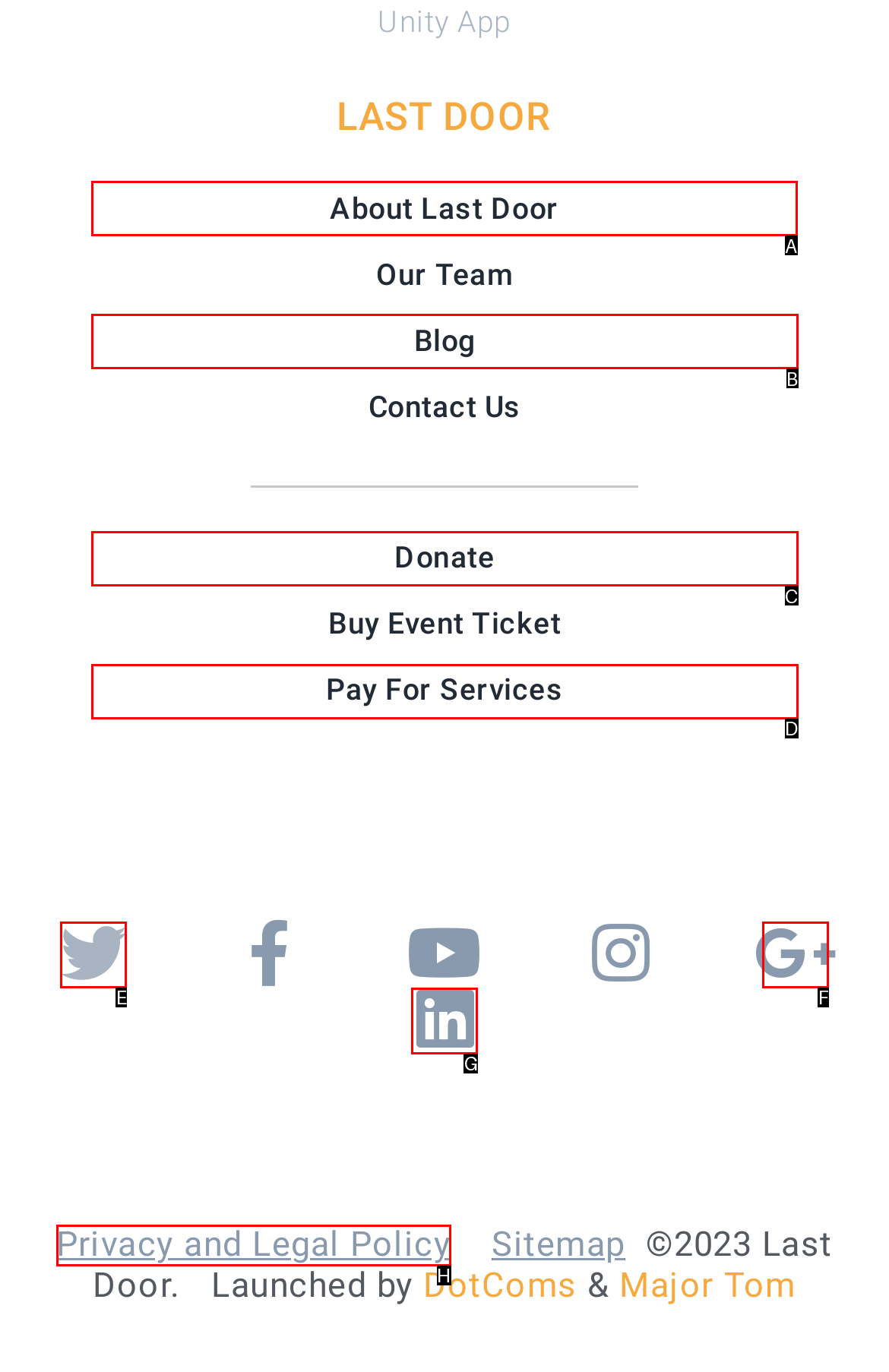Figure out which option to click to perform the following task: Learn about Last Door
Provide the letter of the correct option in your response.

A